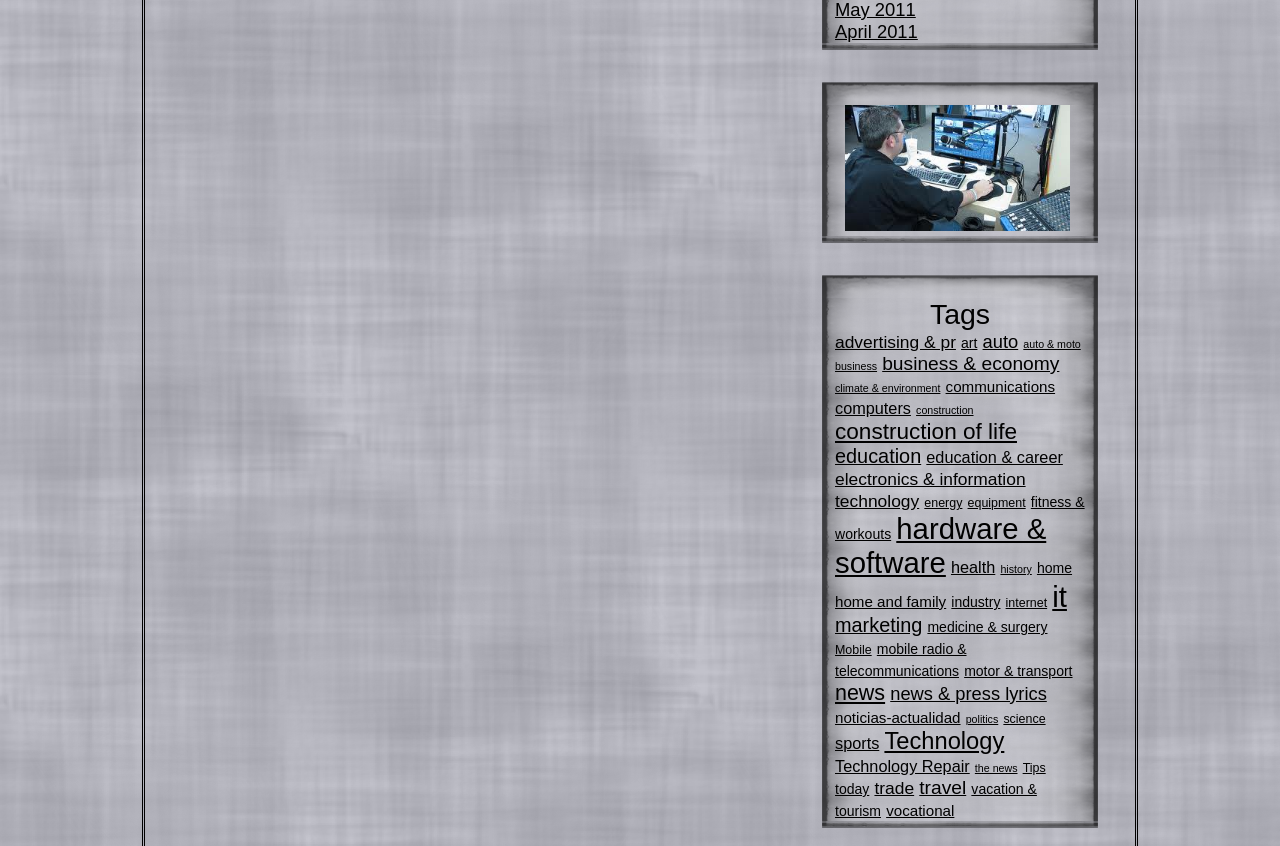Identify the bounding box coordinates of the region I need to click to complete this instruction: "Click on 'advertising & pr'".

[0.652, 0.392, 0.747, 0.416]